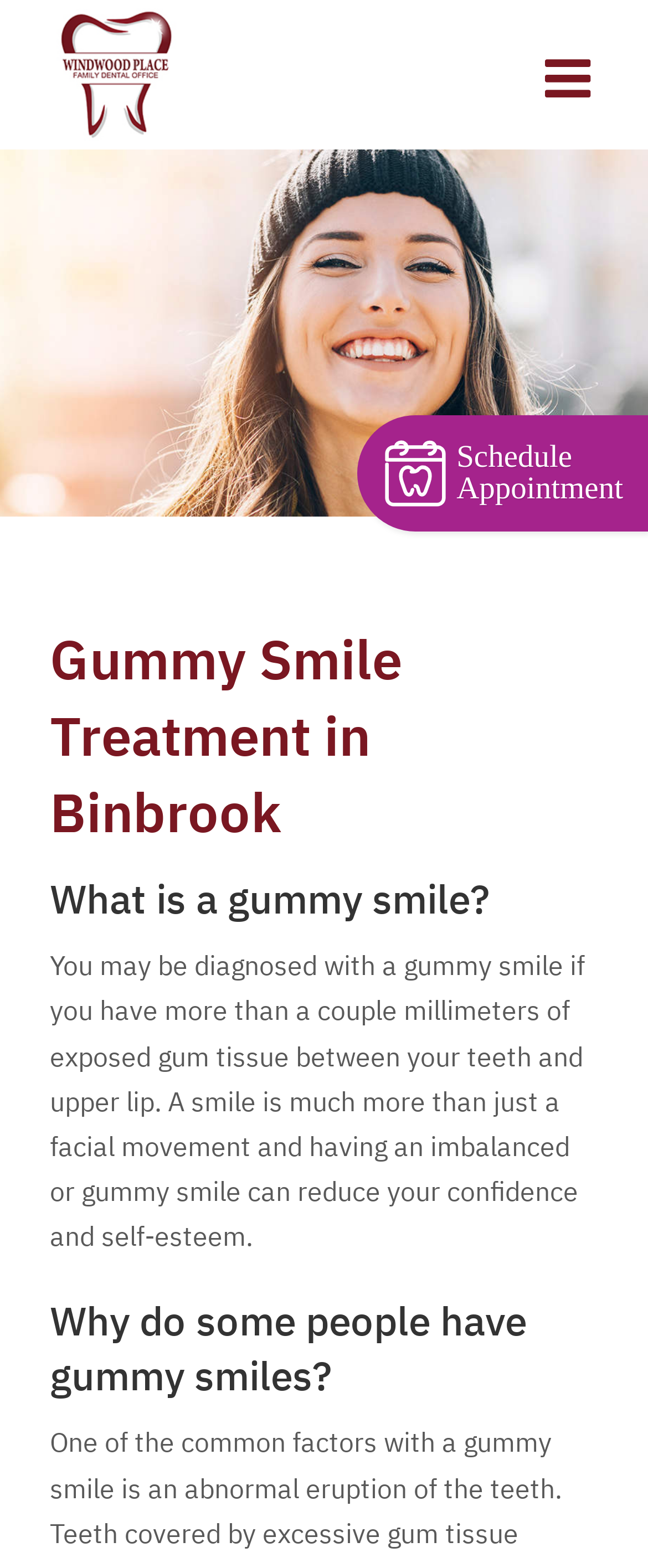What is a gummy smile?
Please provide a comprehensive and detailed answer to the question.

According to the webpage, a gummy smile is diagnosed when there is more than a couple millimeters of exposed gum tissue between the teeth and upper lip, as stated in the paragraph under the heading 'What is a gummy smile?'.